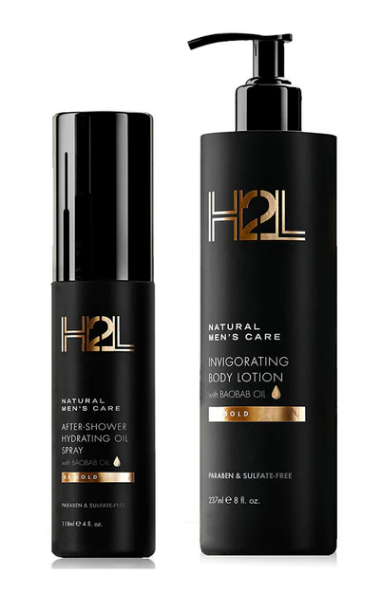Are the products free from parabens?
Use the image to give a comprehensive and detailed response to the question.

The caption specifically mentions that the products are 'free from parabens and sulfates', indicating that they do not contain parabens.